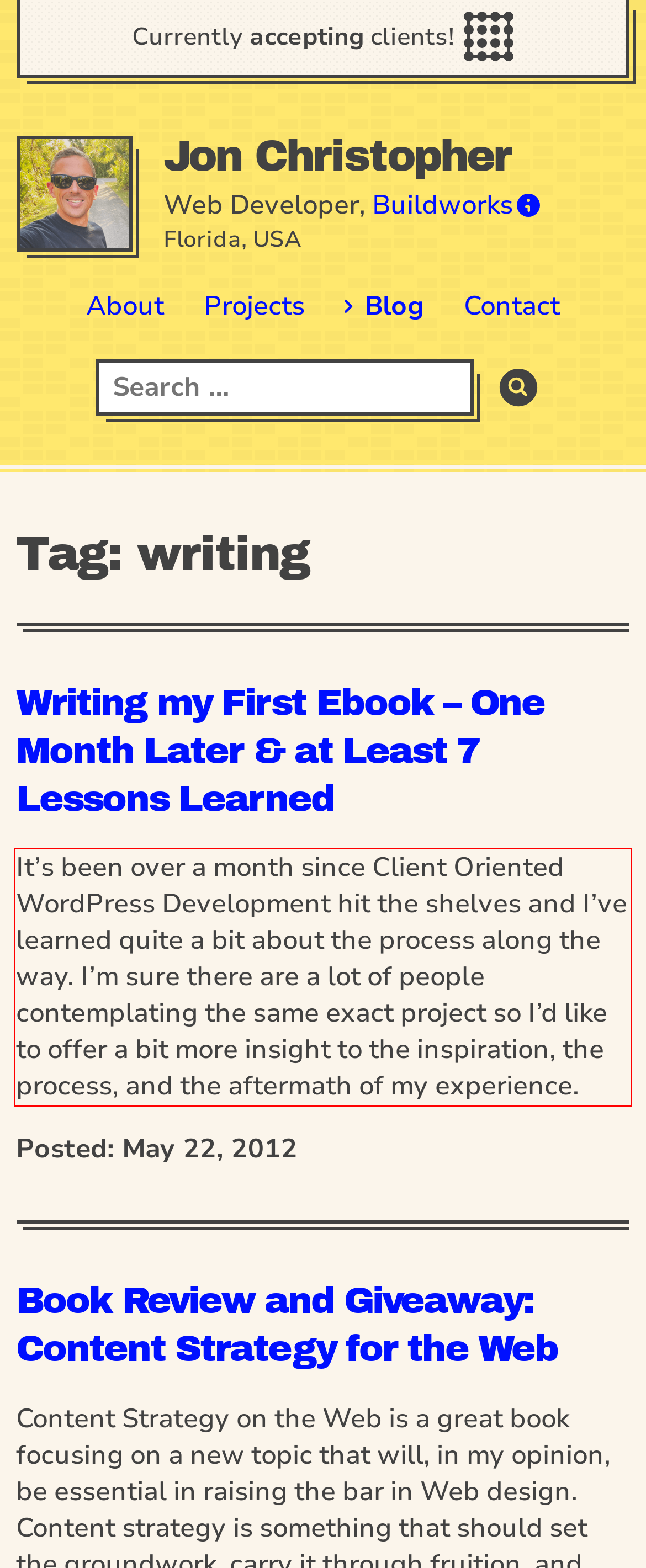Given the screenshot of the webpage, identify the red bounding box, and recognize the text content inside that red bounding box.

It’s been over a month since Client Oriented WordPress Development hit the shelves and I’ve learned quite a bit about the process along the way. I’m sure there are a lot of people contemplating the same exact project so I’d like to offer a bit more insight to the inspiration, the process, and the aftermath of my experience.